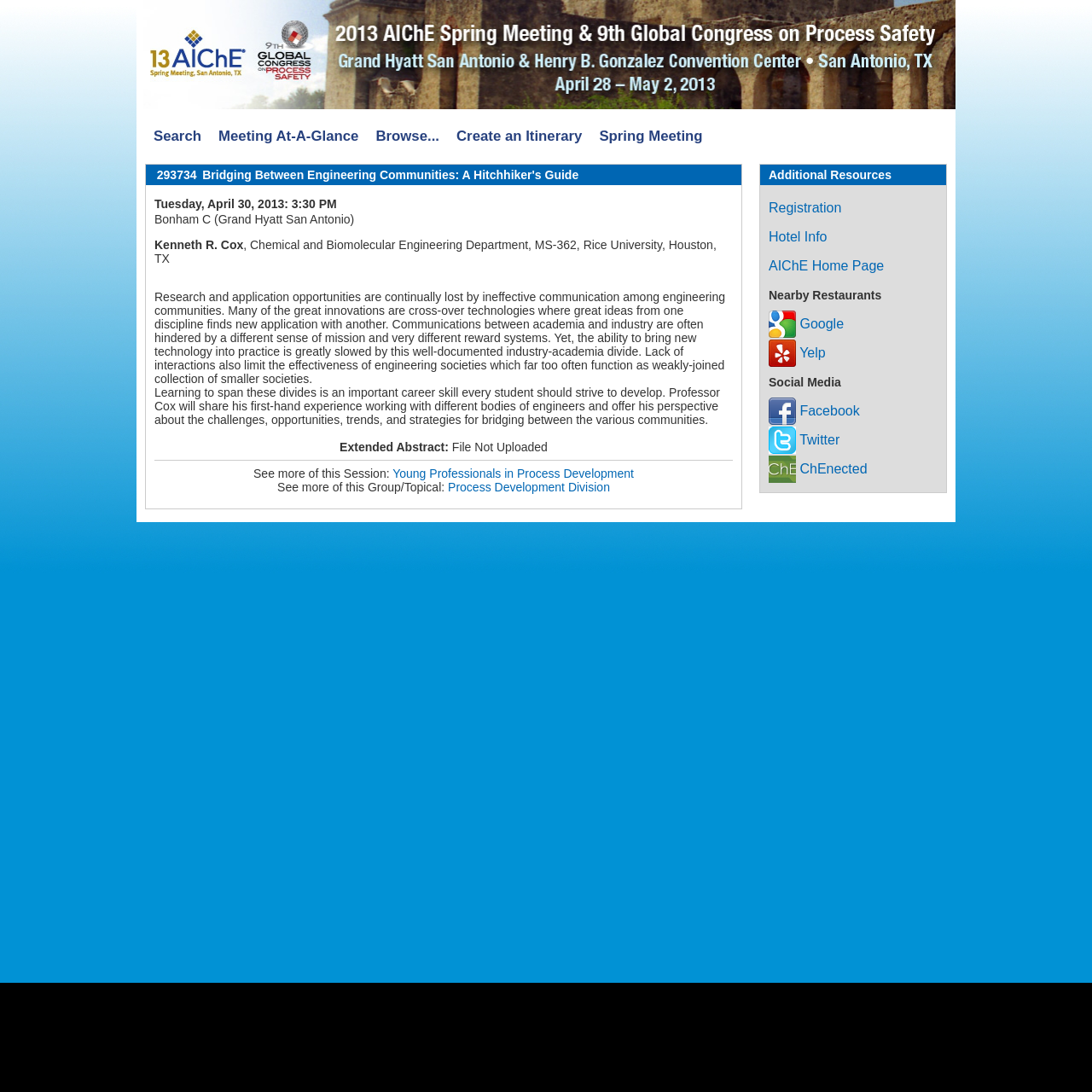Can you determine the bounding box coordinates of the area that needs to be clicked to fulfill the following instruction: "Create an itinerary"?

[0.41, 0.112, 0.541, 0.138]